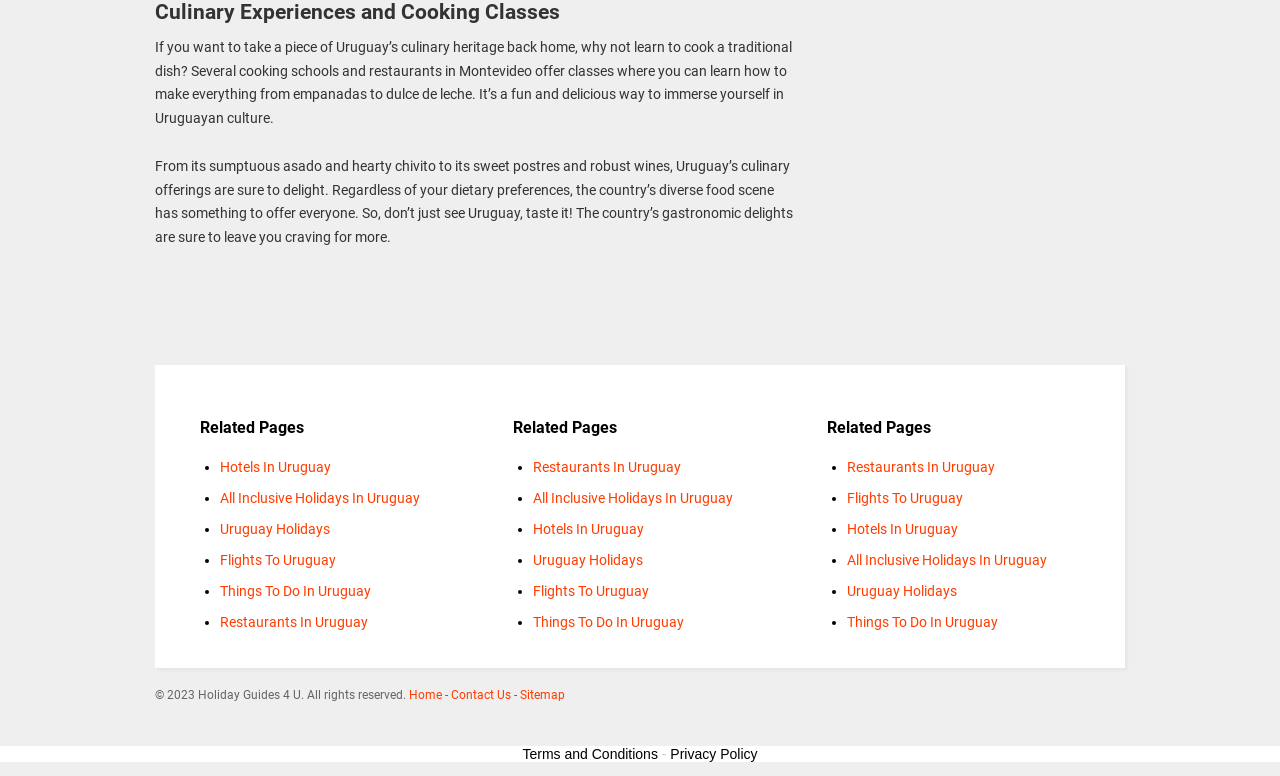Locate the bounding box of the UI element with the following description: "Things To Do In Uruguay".

[0.417, 0.792, 0.535, 0.812]